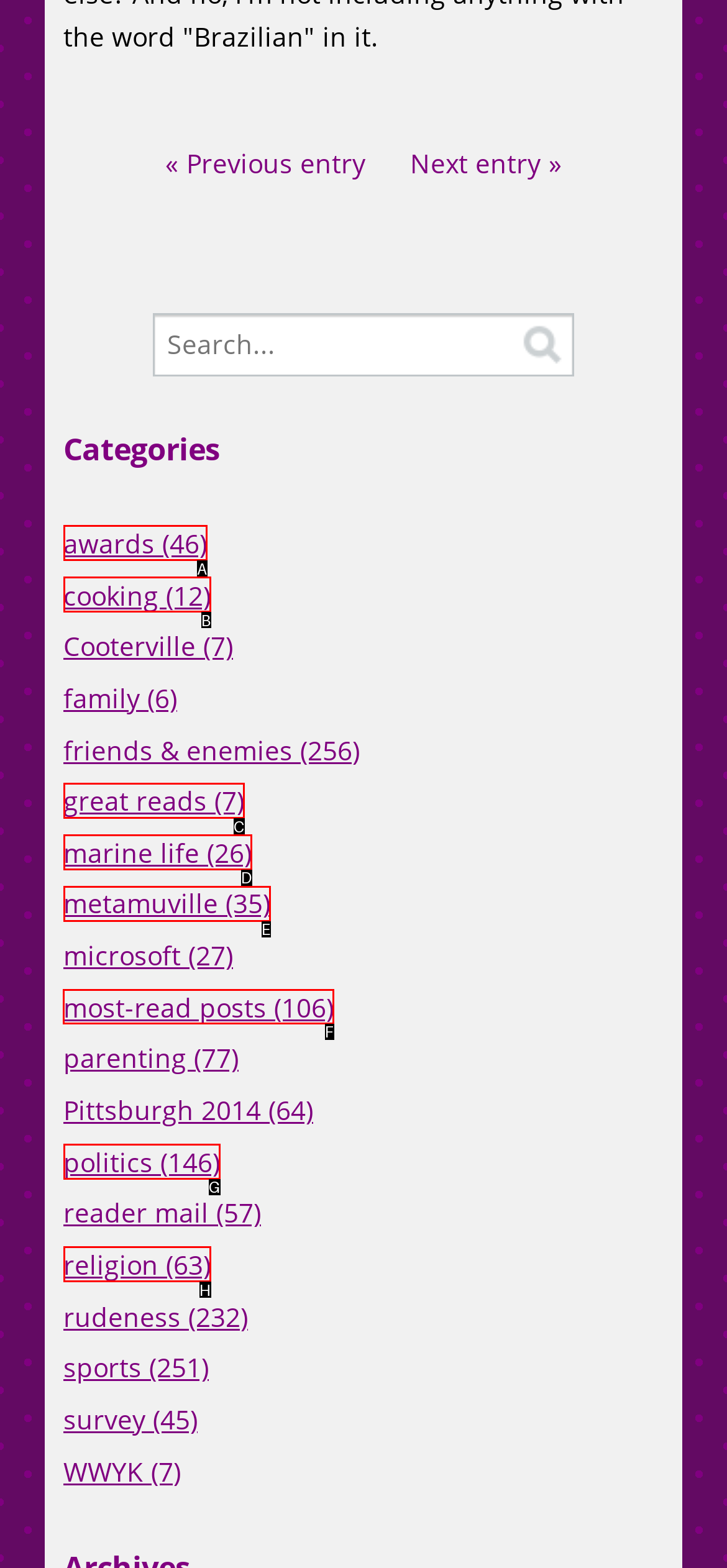To complete the task: View the 'most-read posts', select the appropriate UI element to click. Respond with the letter of the correct option from the given choices.

F